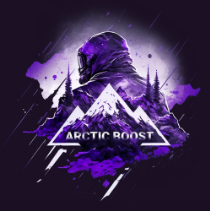What is the color of the mountain peaks?
Kindly give a detailed and elaborate answer to the question.

The caption describes the mountain peaks as being 'rendered in shades of purple and white', which suggests that the mountain peaks are depicted in a range of purple and white hues, evoking a sense of adventure and exploration in a frozen landscape.